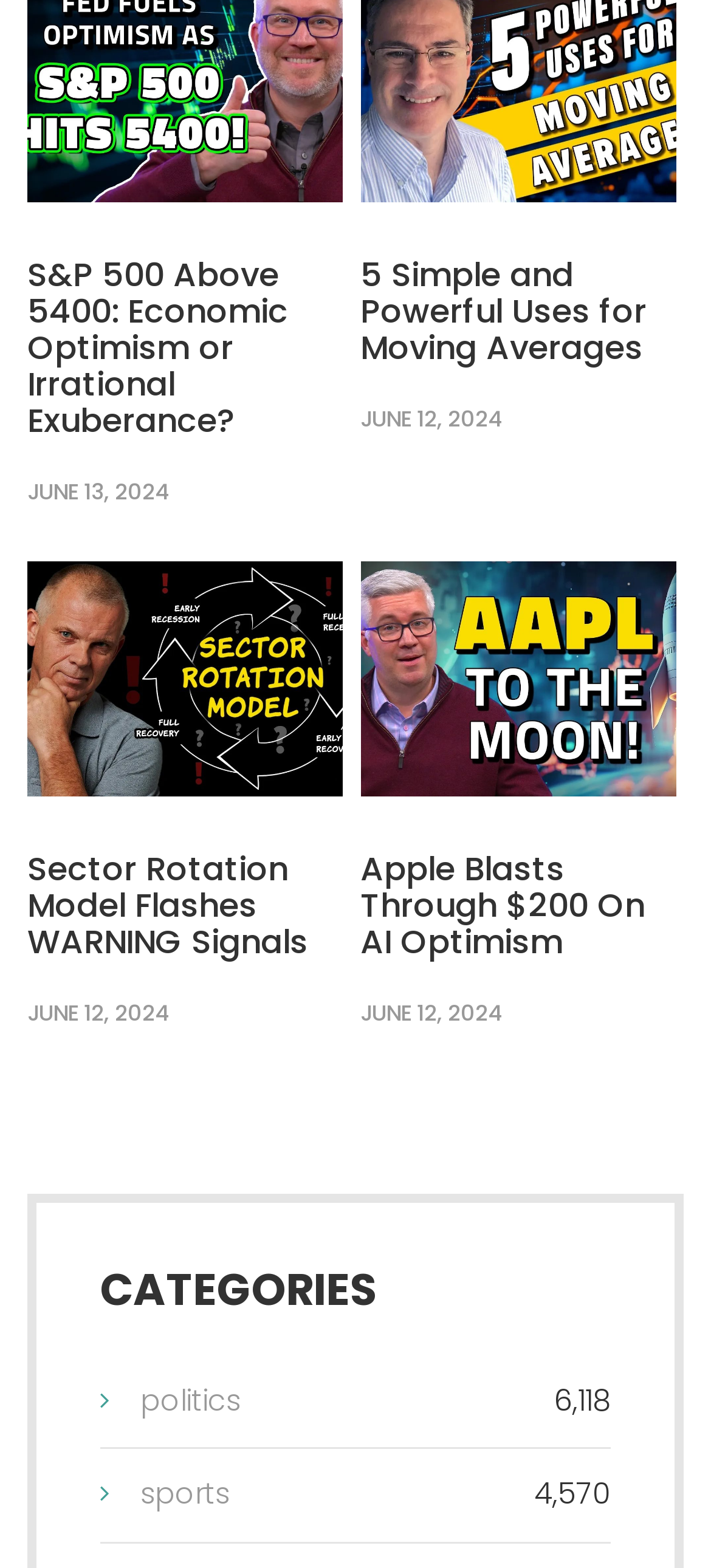What is the topic of the third article?
Answer the question with a single word or phrase, referring to the image.

Sector Rotation Model